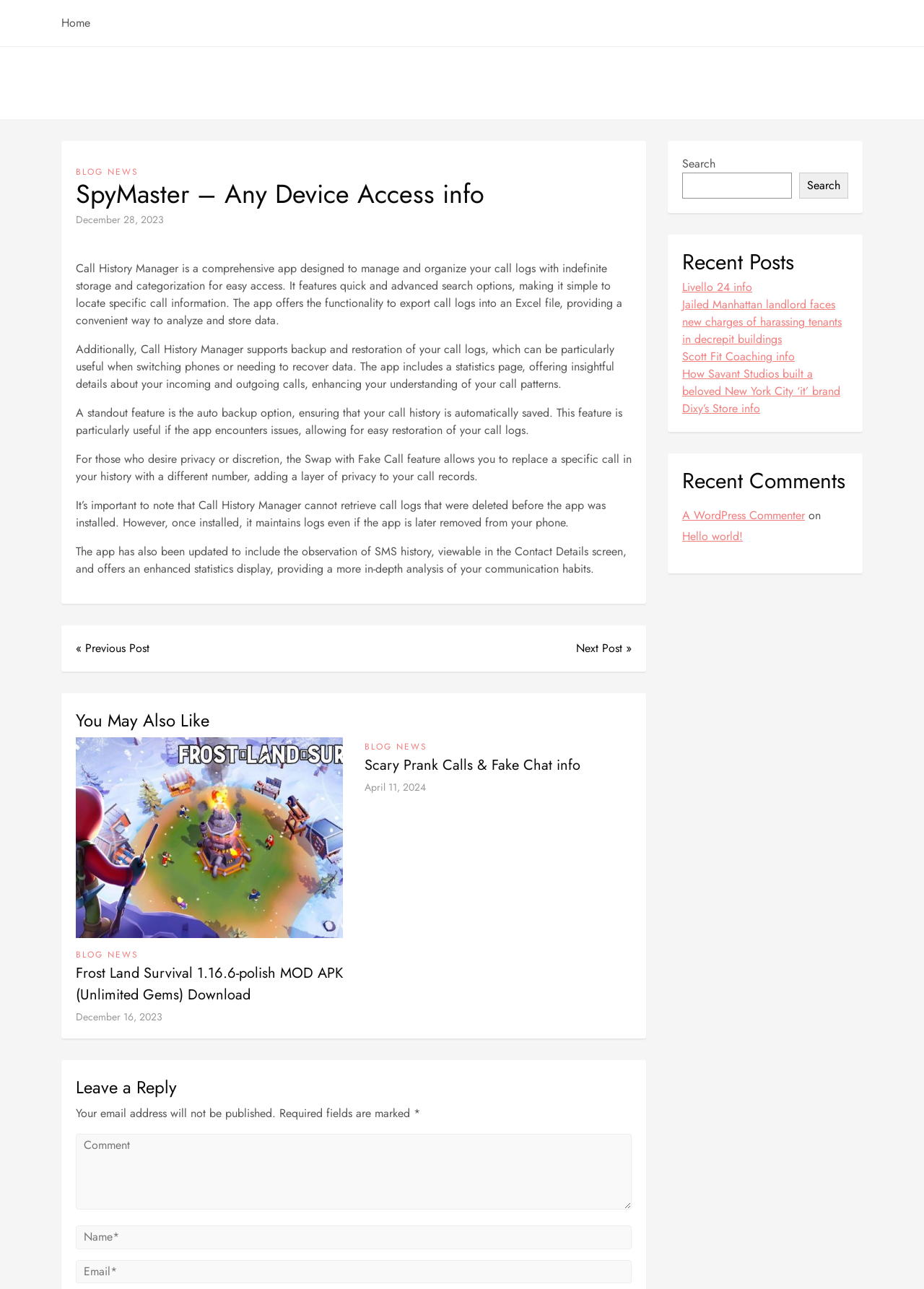Specify the bounding box coordinates of the element's area that should be clicked to execute the given instruction: "Click on Home". The coordinates should be four float numbers between 0 and 1, i.e., [left, top, right, bottom].

[0.066, 0.0, 0.098, 0.036]